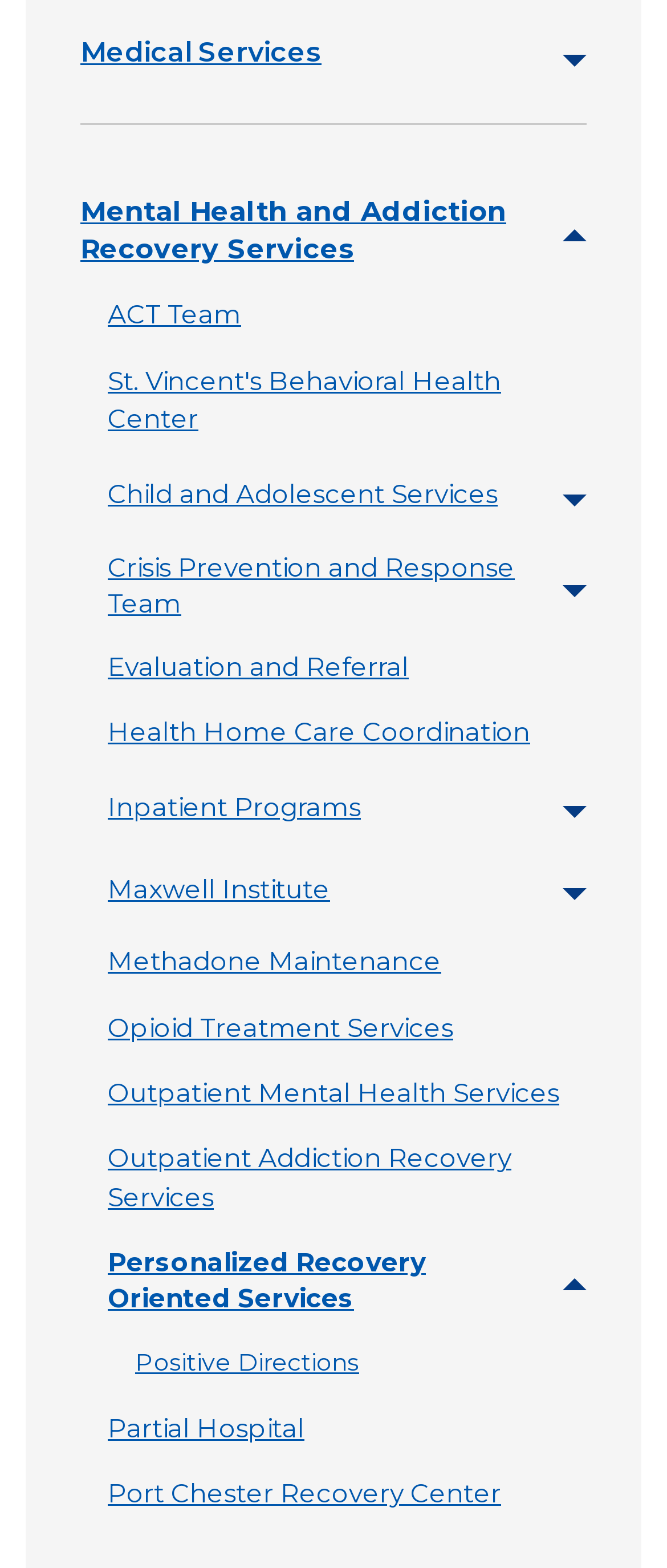Identify the bounding box coordinates for the UI element described by the following text: "Privacy Policy". Provide the coordinates as four float numbers between 0 and 1, in the format [left, top, right, bottom].

None